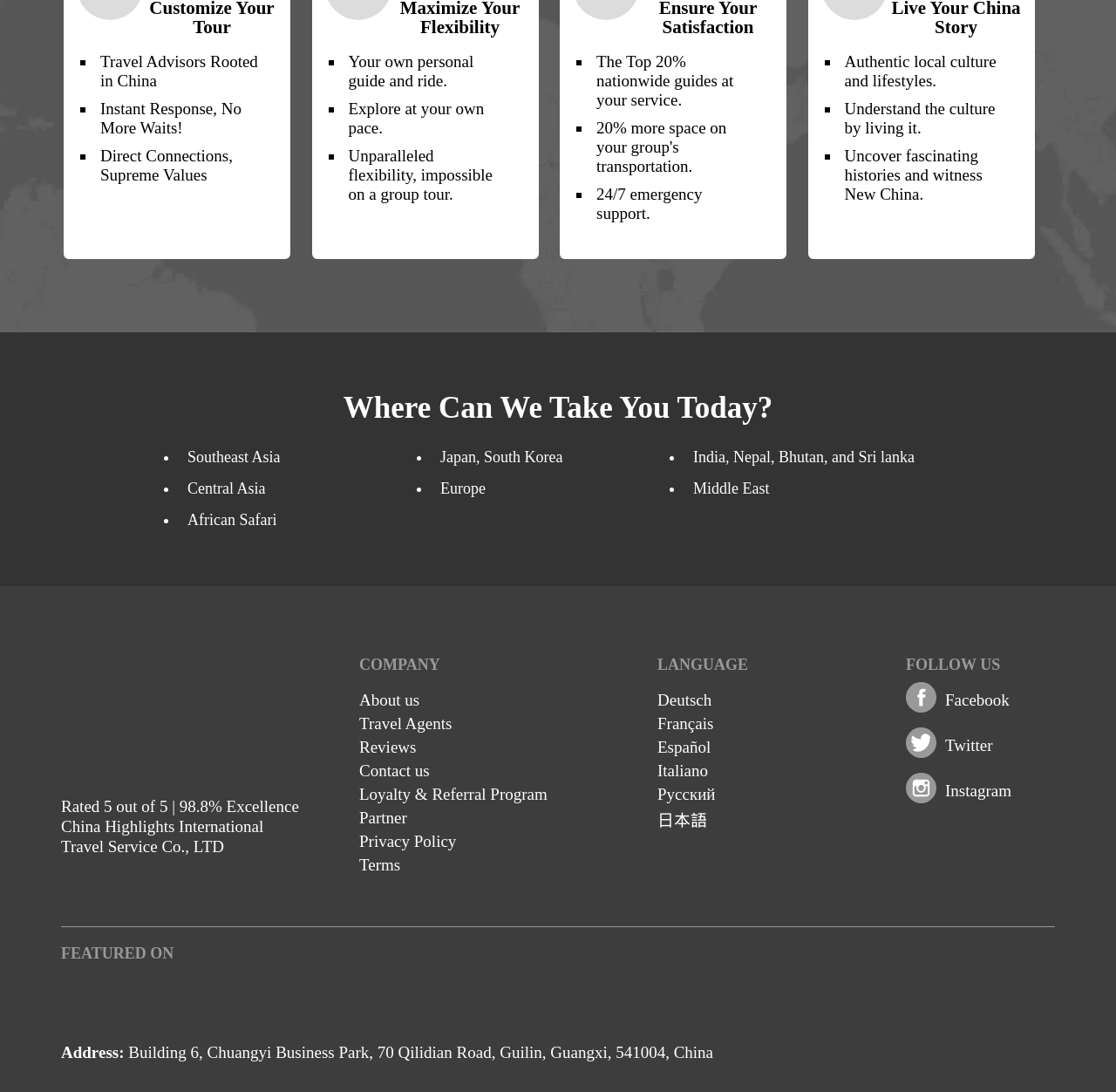Please provide a one-word or short phrase answer to the question:
What is the company name?

China Highlights International